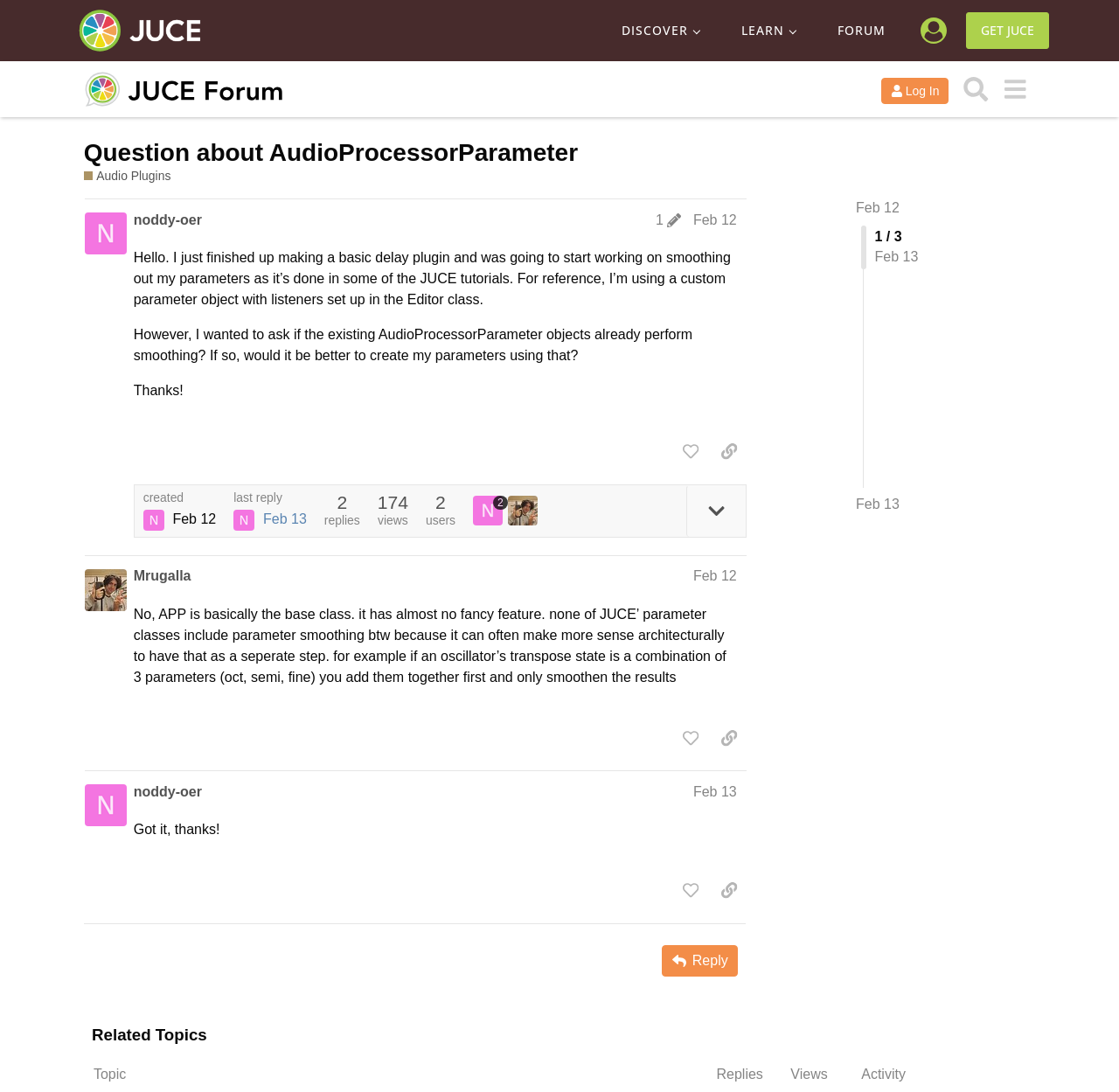Could you indicate the bounding box coordinates of the region to click in order to complete this instruction: "View the 'JUCE' logo".

[0.075, 0.065, 0.258, 0.099]